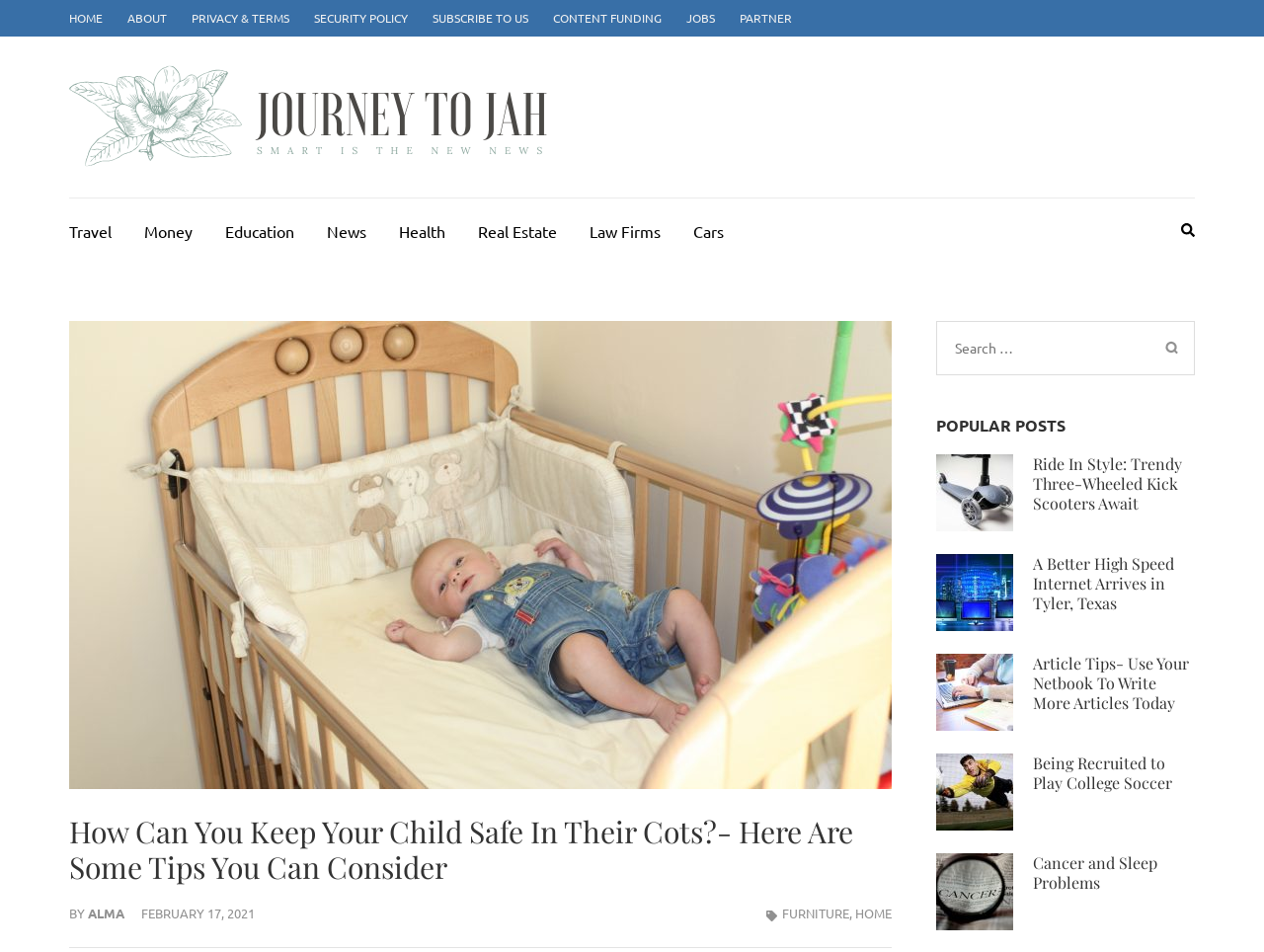Pinpoint the bounding box coordinates of the area that should be clicked to complete the following instruction: "Check the recent comments". The coordinates must be given as four float numbers between 0 and 1, i.e., [left, top, right, bottom].

None